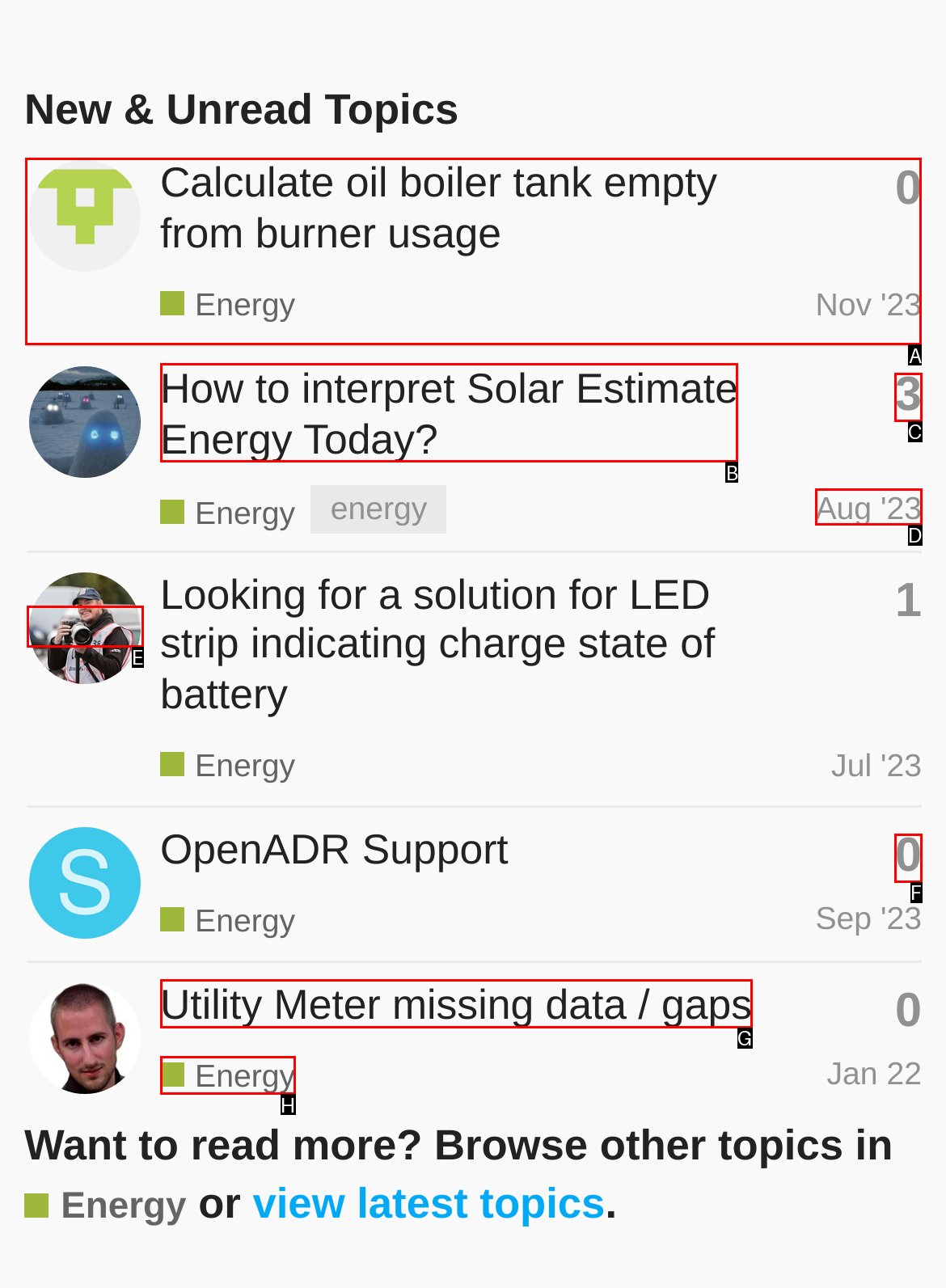Select the correct option from the given choices to perform this task: View topic 'Calculate oil boiler tank empty from burner usage'. Provide the letter of that option.

A